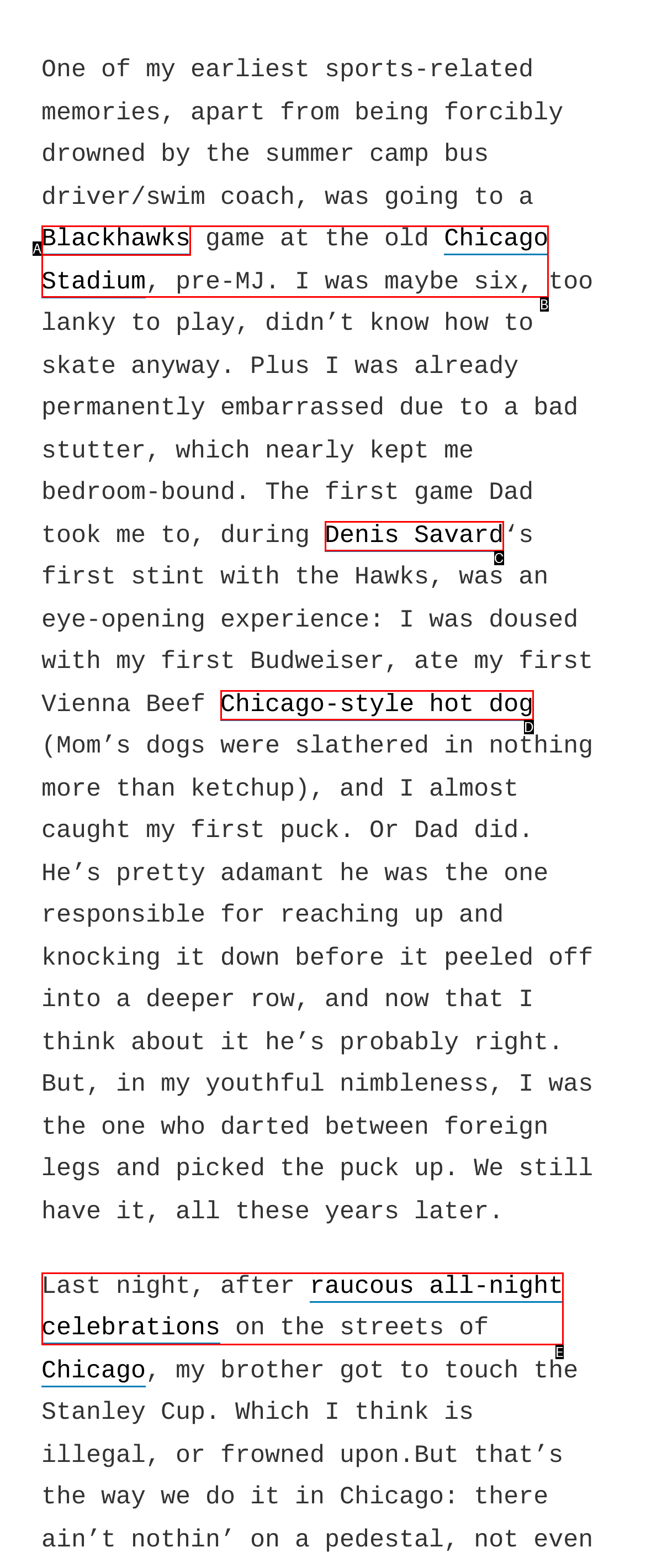Select the HTML element that best fits the description: Denis Savard
Respond with the letter of the correct option from the choices given.

C